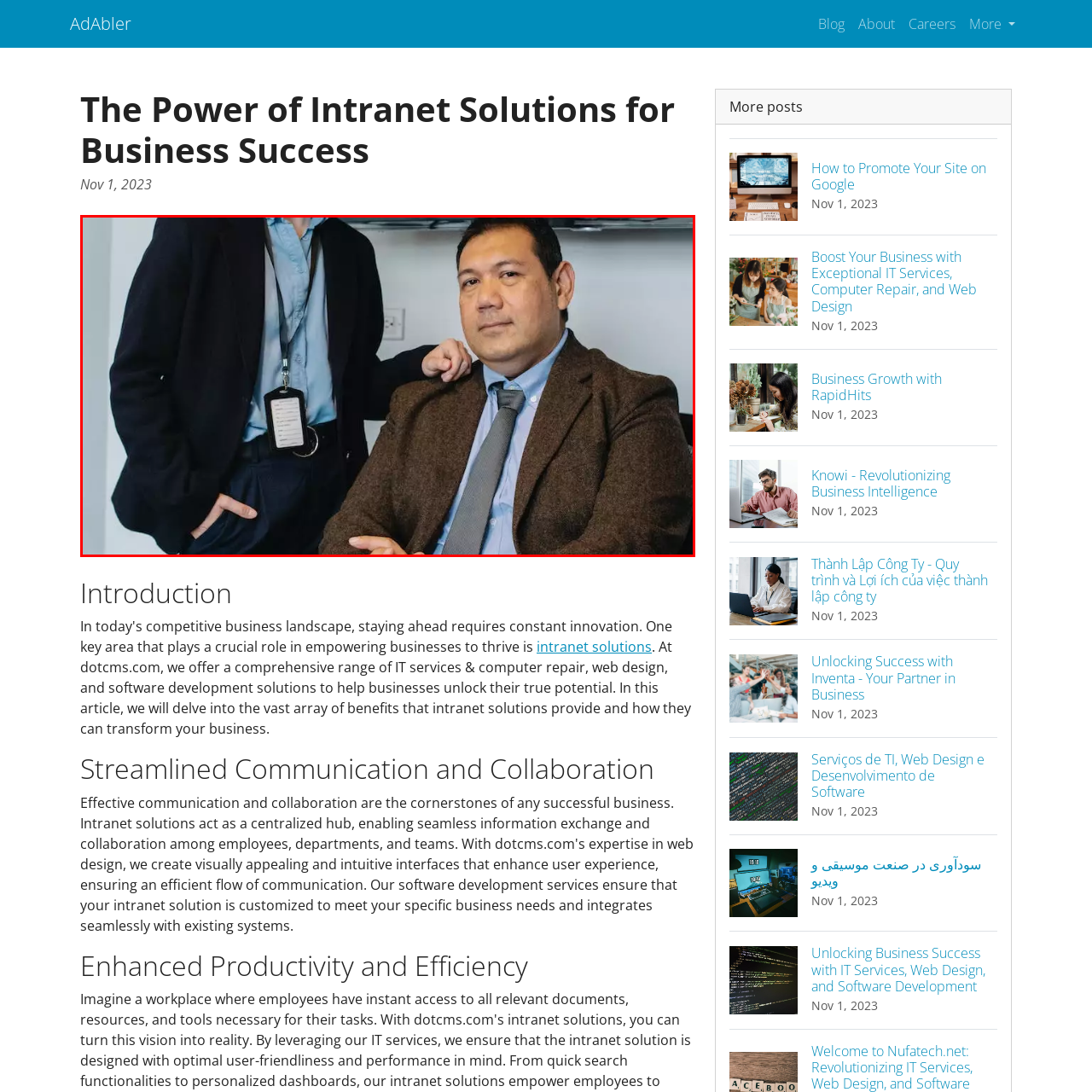Study the image surrounded by the red bounding box and respond as thoroughly as possible to the following question, using the image for reference: Is the standing person touching the seated person?

The caption states that the standing person's 'hand resting lightly on the seated person's shoulder', which implies that they are physically touching each other.